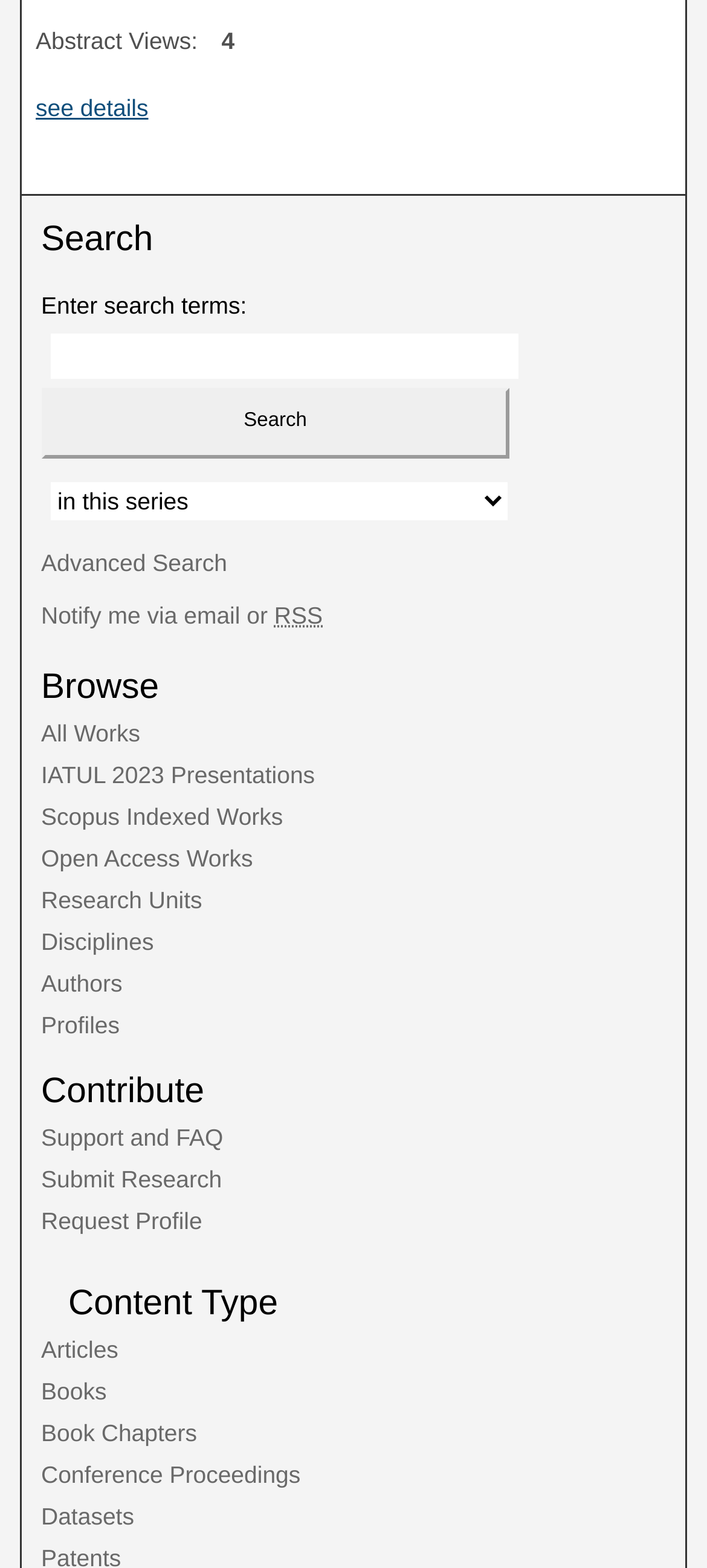Determine the bounding box coordinates of the UI element described below. Use the format (top-left x, top-left y, bottom-right x, bottom-right y) with floating point numbers between 0 and 1: Conference Proceedings

[0.058, 0.932, 0.674, 0.949]